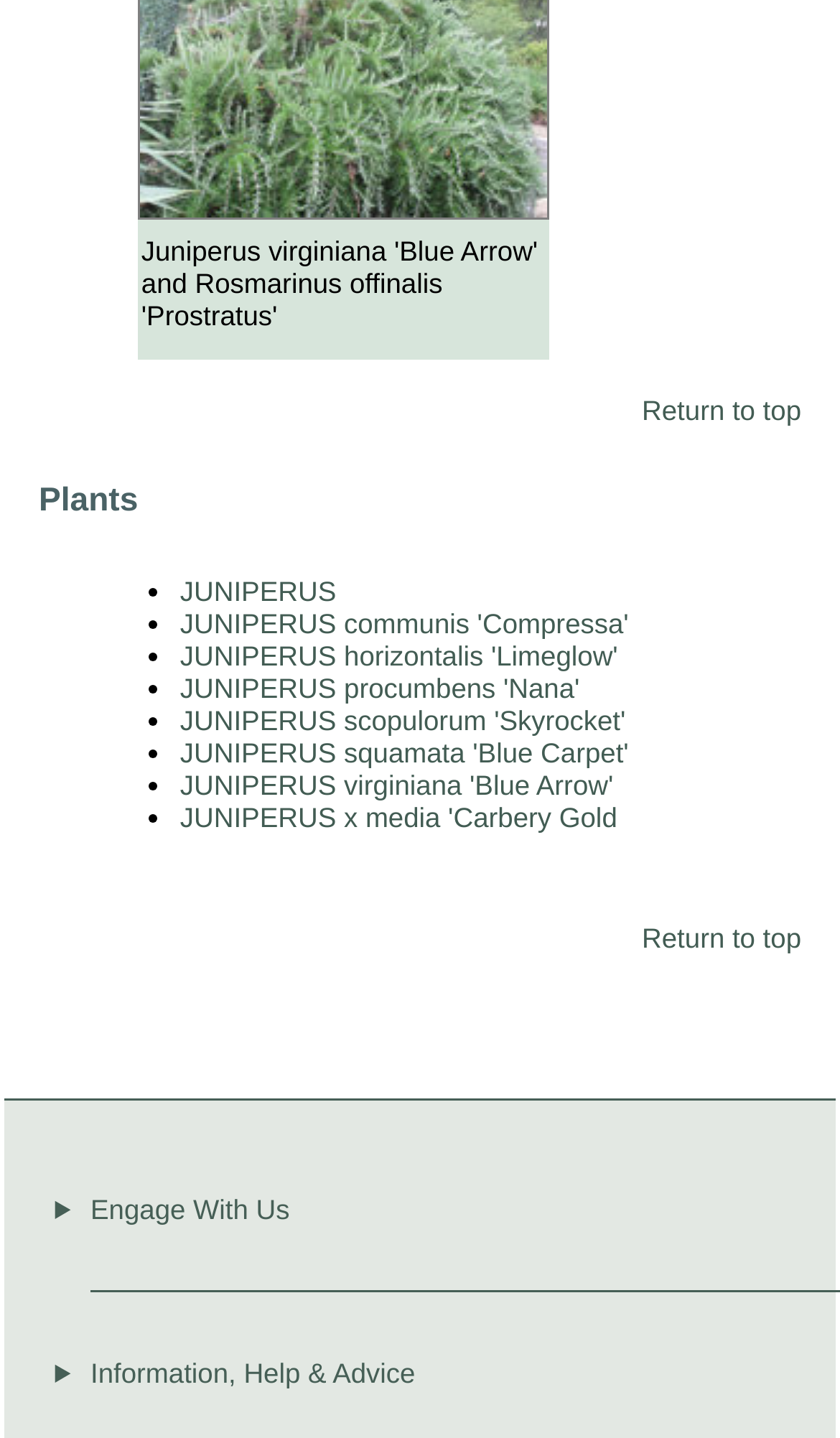Can you specify the bounding box coordinates of the area that needs to be clicked to fulfill the following instruction: "Learn about monitoring and care"?

None